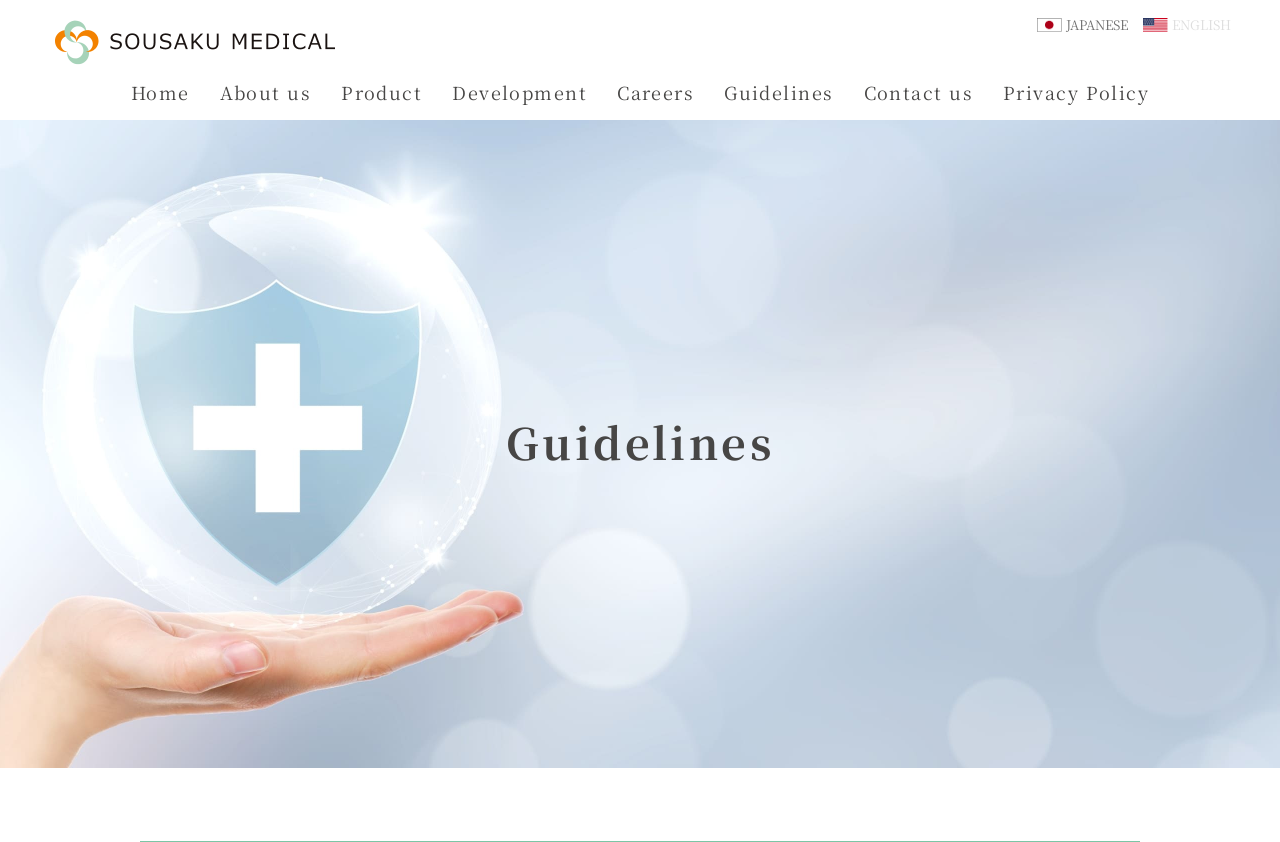Please specify the coordinates of the bounding box for the element that should be clicked to carry out this instruction: "Click the 'Home' link". The coordinates must be four float numbers between 0 and 1, formatted as [left, top, right, bottom].

[0.102, 0.094, 0.148, 0.125]